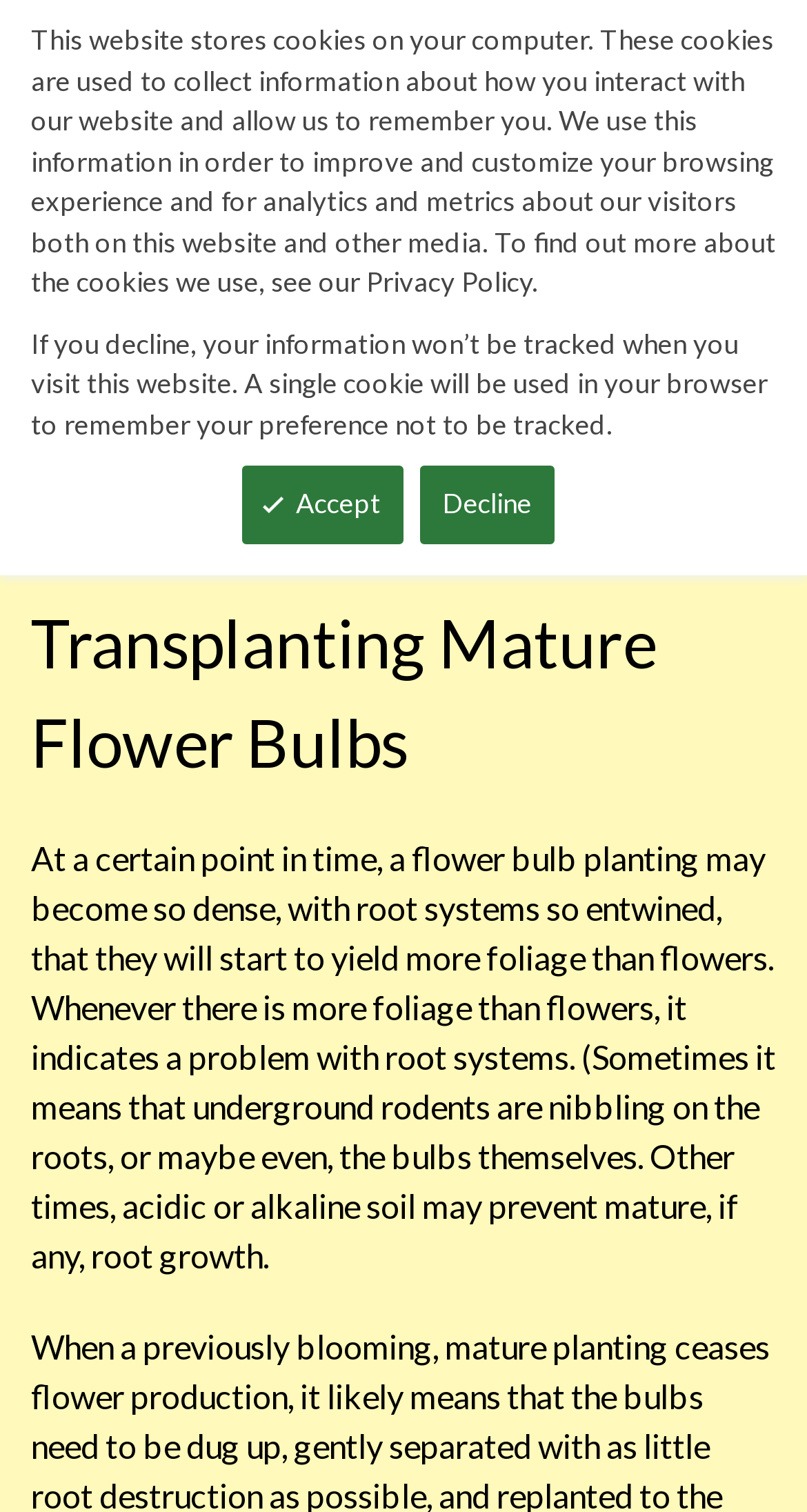What is the topic of the current article?
Refer to the screenshot and answer in one word or phrase.

Transplanting Mature Flower Bulbs